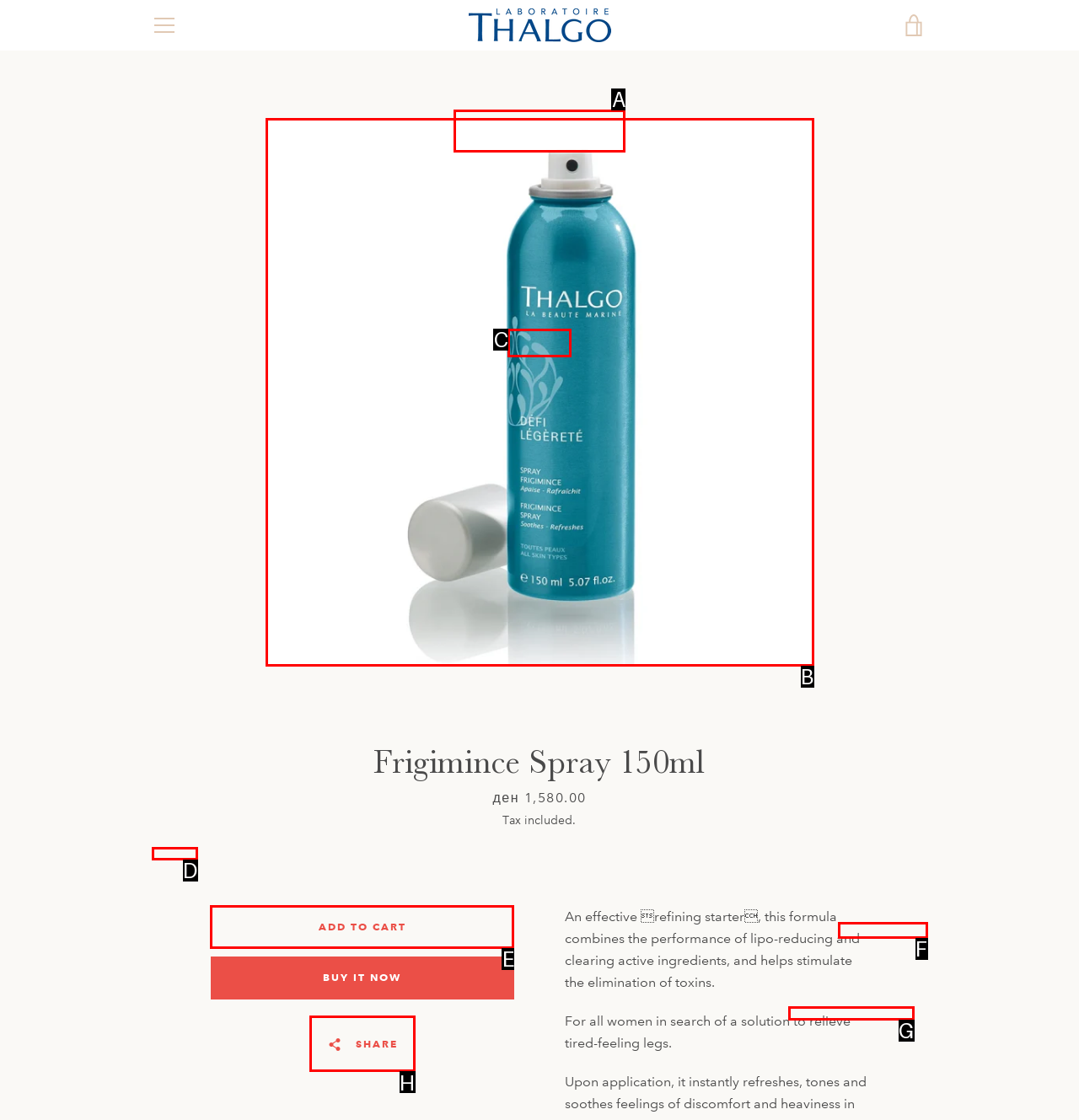Identify the HTML element that best fits the description: parent_node: আবেদন aria-label="Menu Toggle". Respond with the letter of the corresponding element.

None